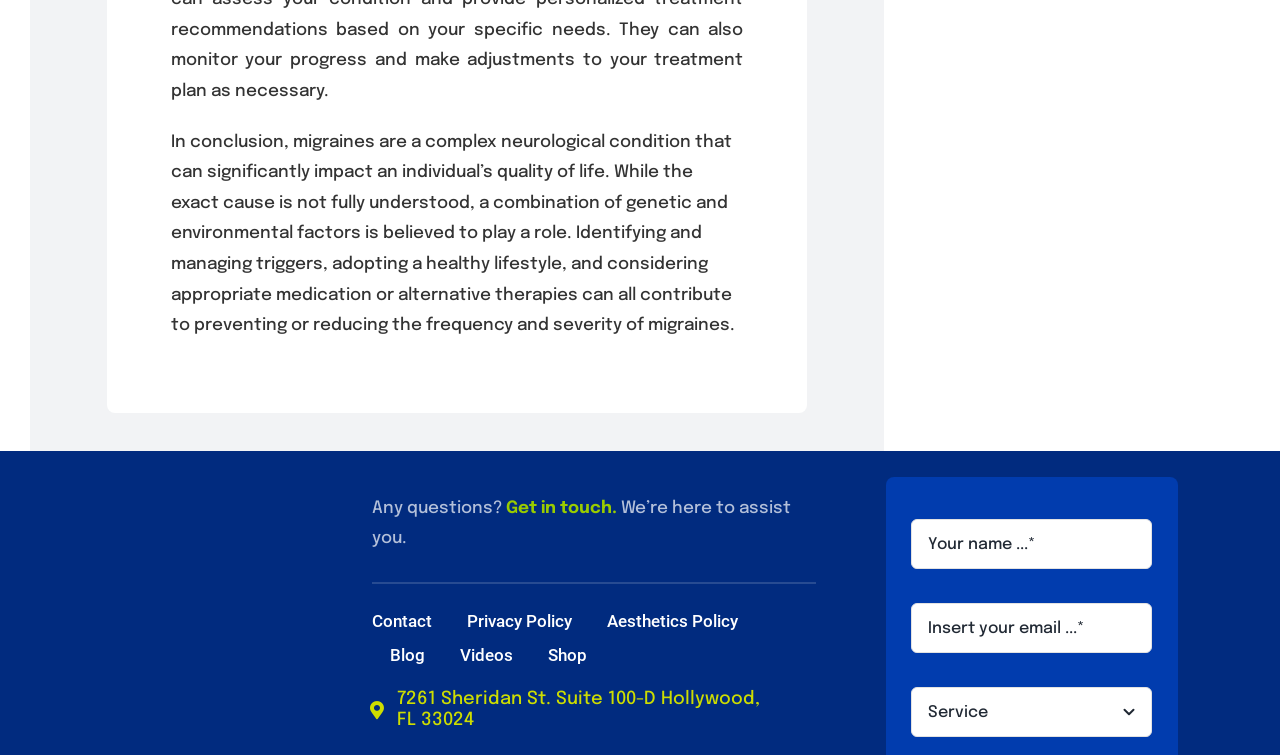Find the bounding box coordinates for the area you need to click to carry out the instruction: "Enter your name". The coordinates should be four float numbers between 0 and 1, indicated as [left, top, right, bottom].

[0.712, 0.688, 0.9, 0.754]